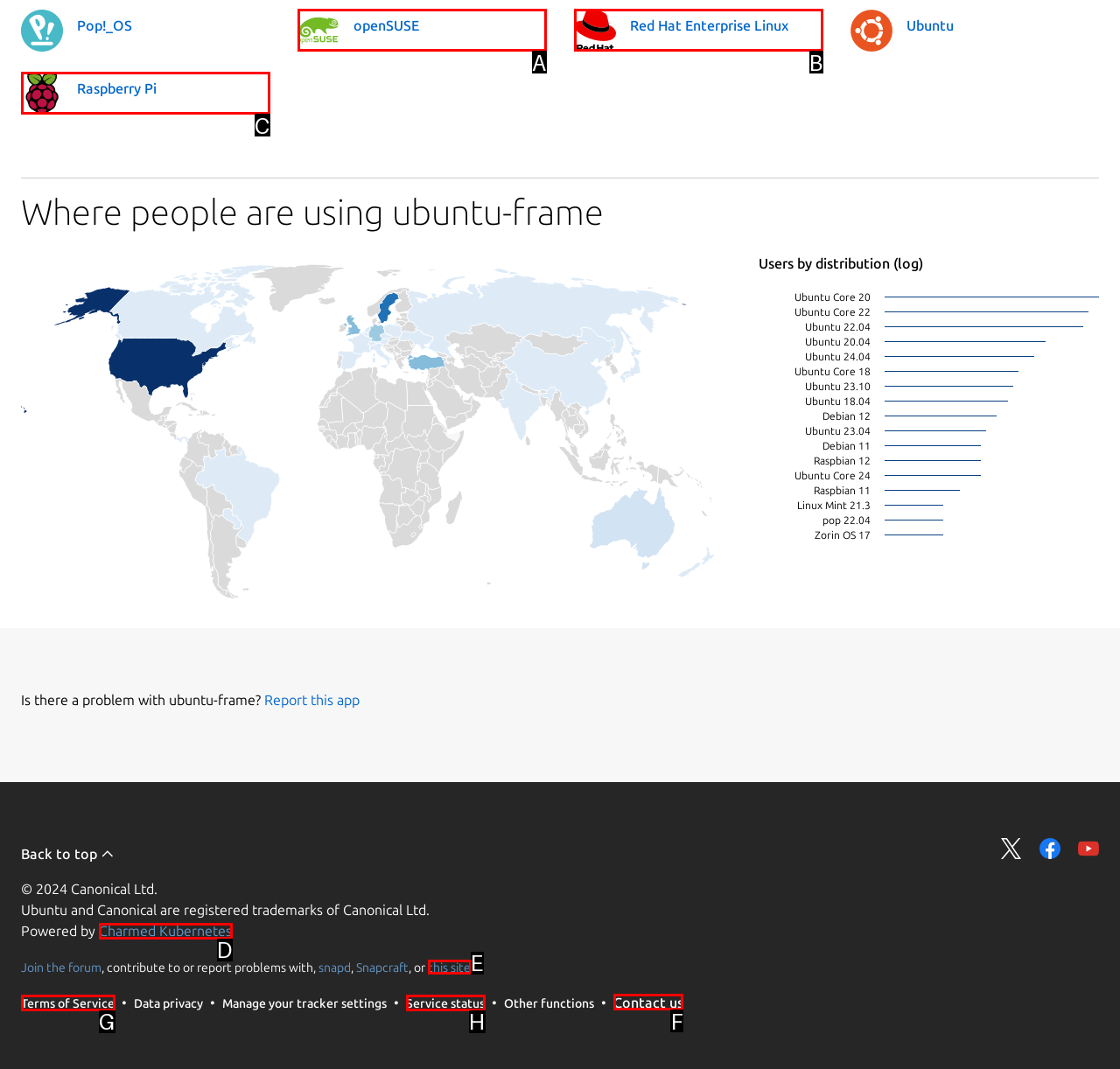For the task "Contact us", which option's letter should you click? Answer with the letter only.

F